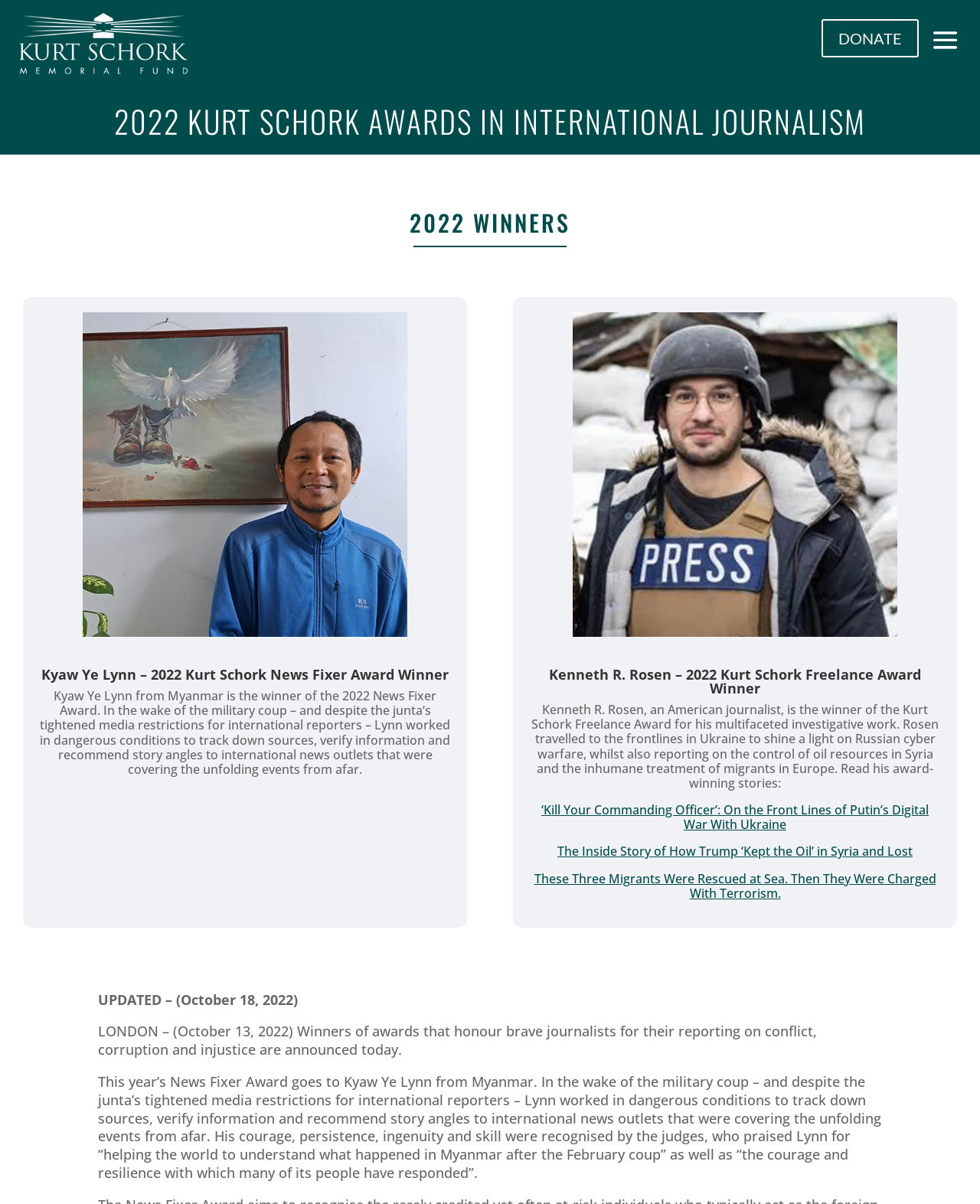Respond with a single word or phrase:
What is the name of the award that honors brave journalists for their reporting on conflict, corruption, and injustice?

Kurt Schork Awards